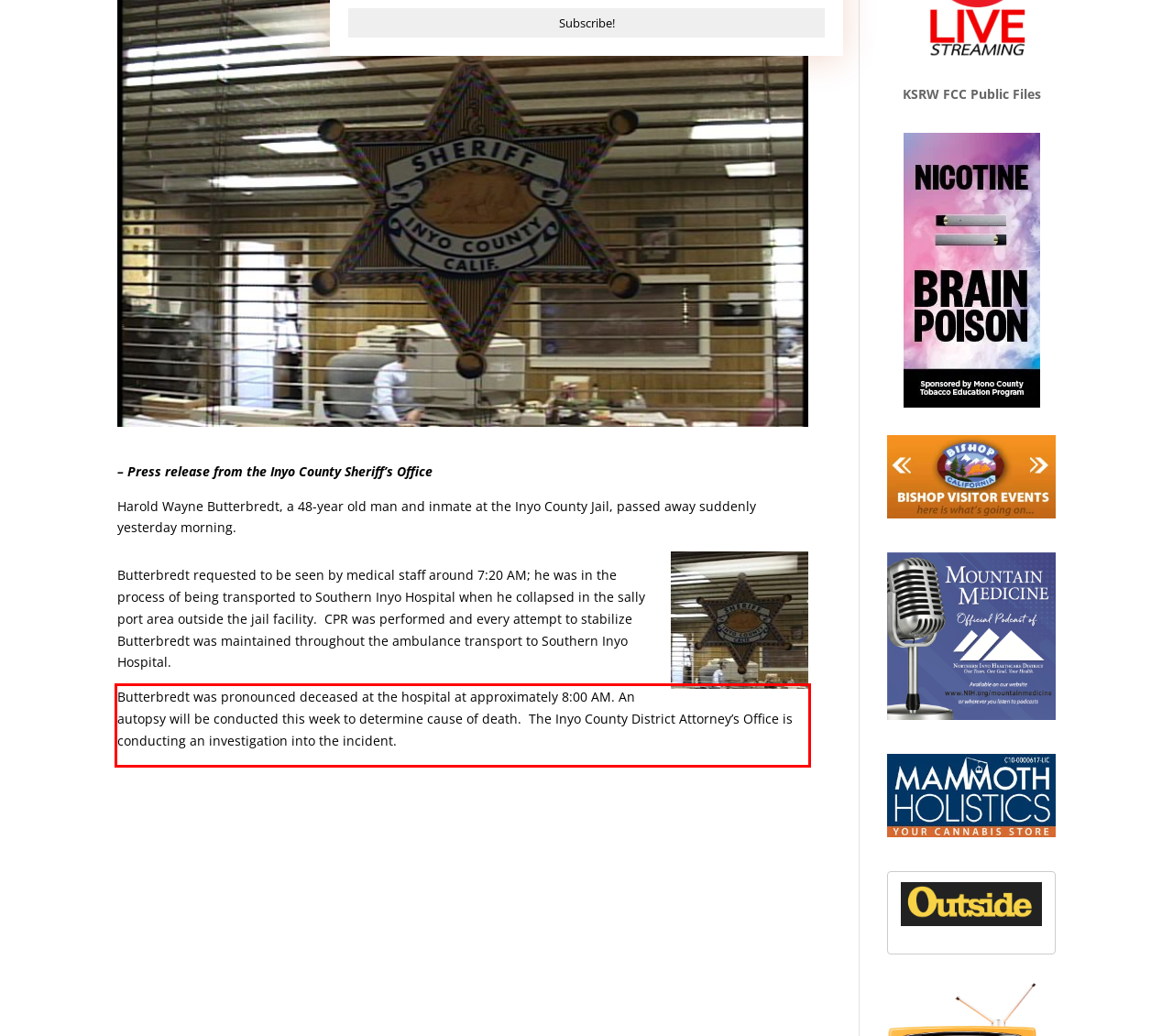Given the screenshot of a webpage, identify the red rectangle bounding box and recognize the text content inside it, generating the extracted text.

Butterbredt was pronounced deceased at the hospital at approximately 8:00 AM. An autopsy will be conducted this week to determine cause of death. The Inyo County District Attorney’s Office is conducting an investigation into the incident.